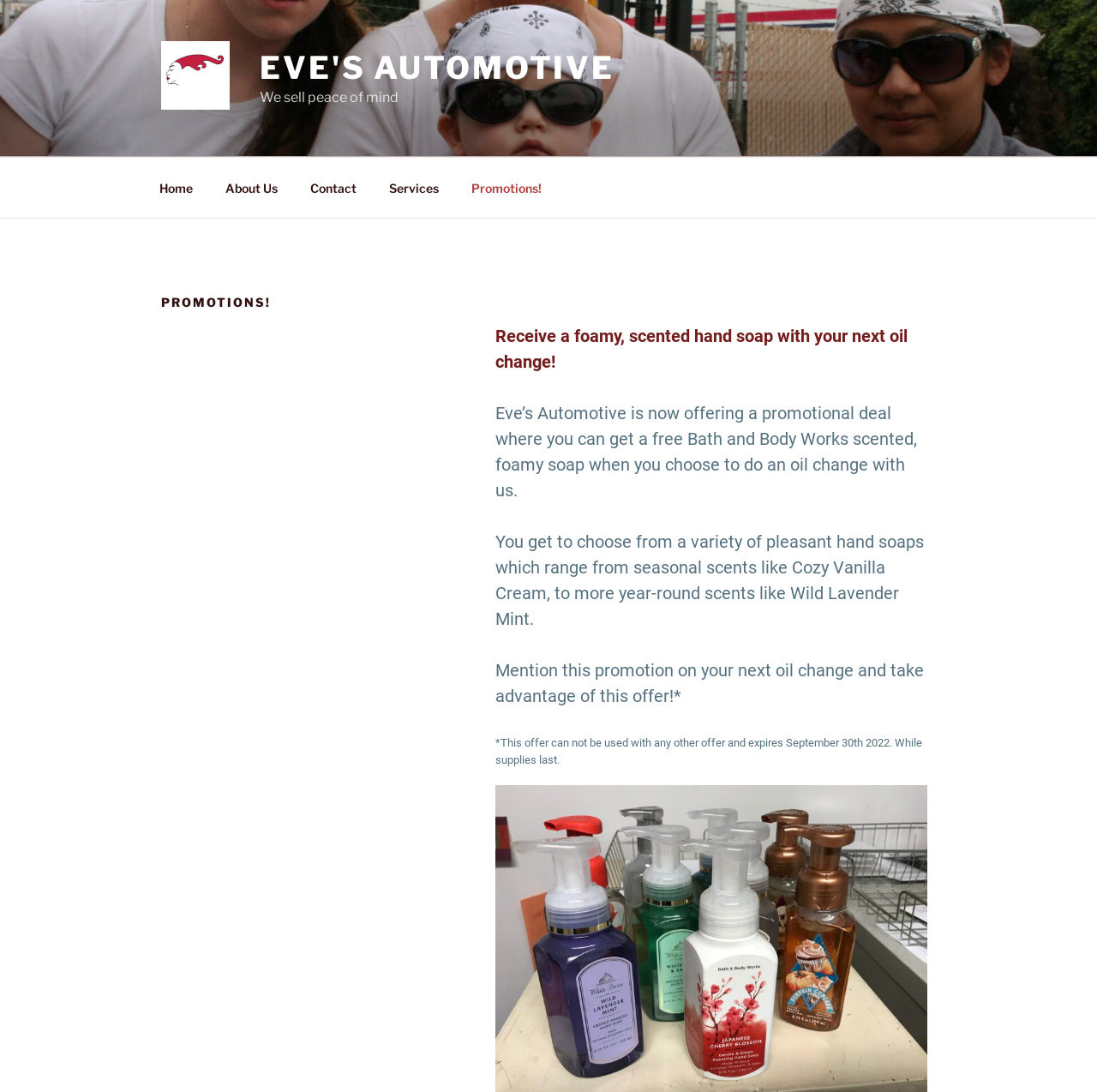What is the promotional offer?
Look at the image and provide a detailed response to the question.

The promotional offer is described in the main content section of the webpage, where it is stated that customers can receive a free foamy, scented hand soap with their next oil change. This offer is further explained in the subsequent paragraphs.